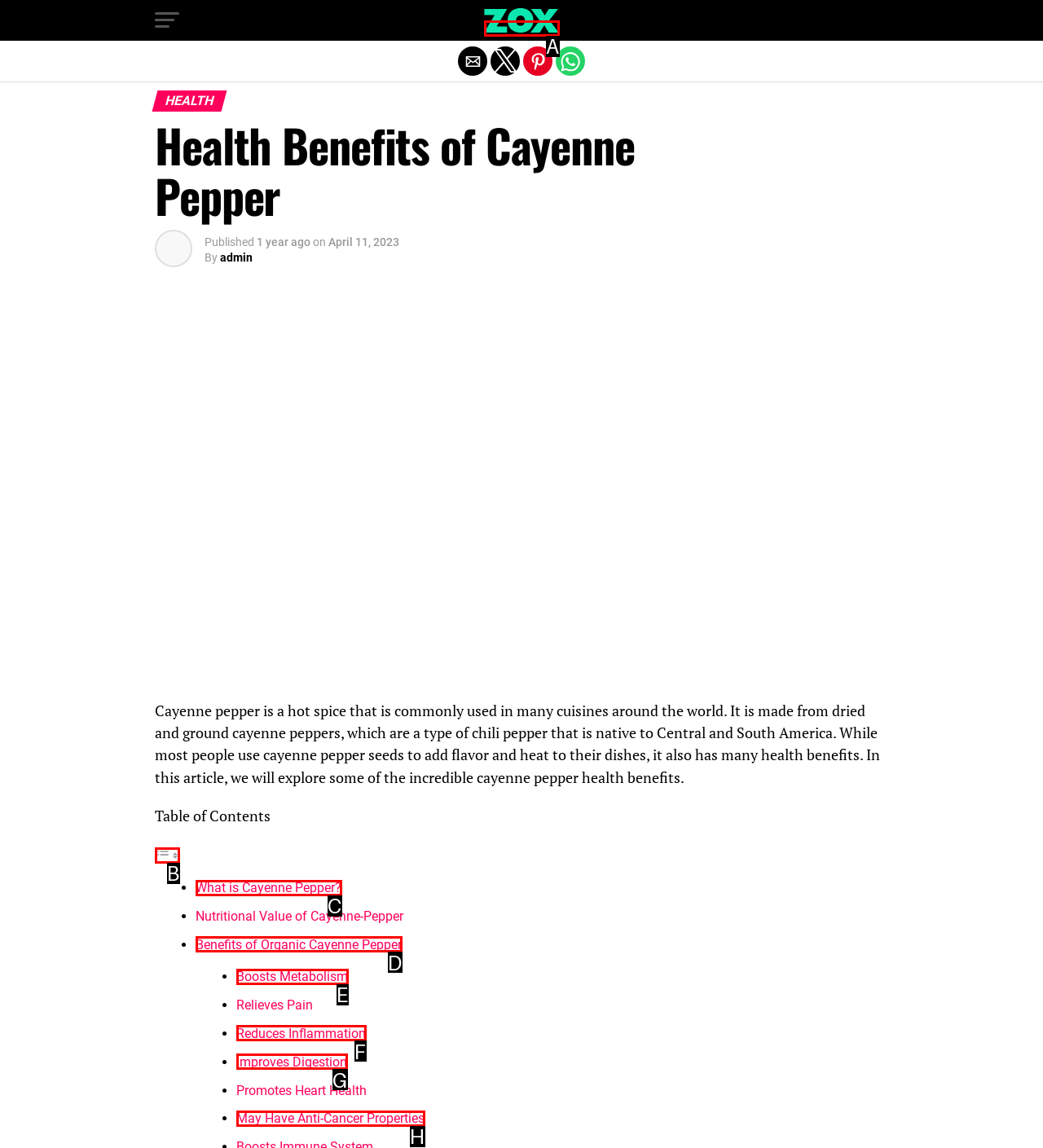Pick the option that best fits the description: Boosts Metabolism. Reply with the letter of the matching option directly.

E